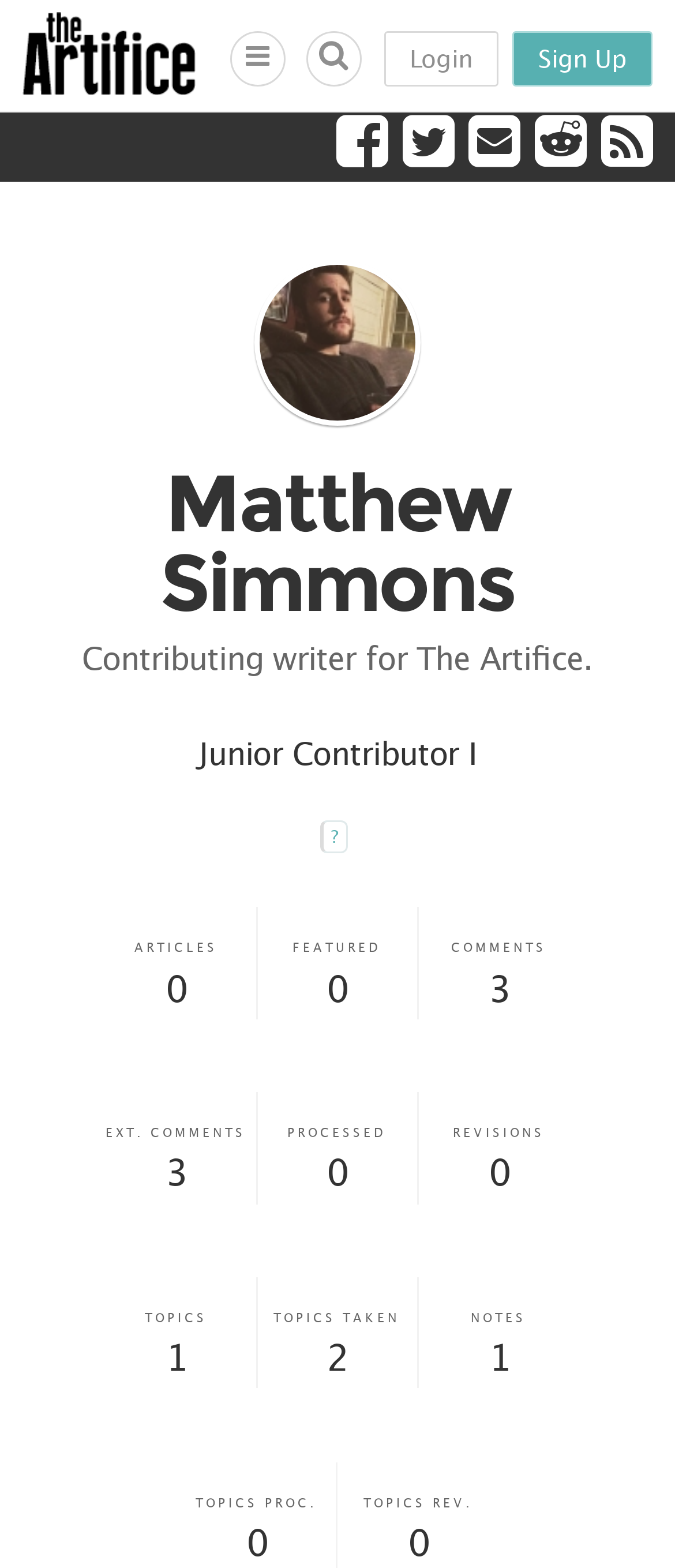Please determine the bounding box coordinates of the element to click on in order to accomplish the following task: "View Matthew Simmons' profile". Ensure the coordinates are four float numbers ranging from 0 to 1, i.e., [left, top, right, bottom].

[0.377, 0.166, 0.623, 0.272]